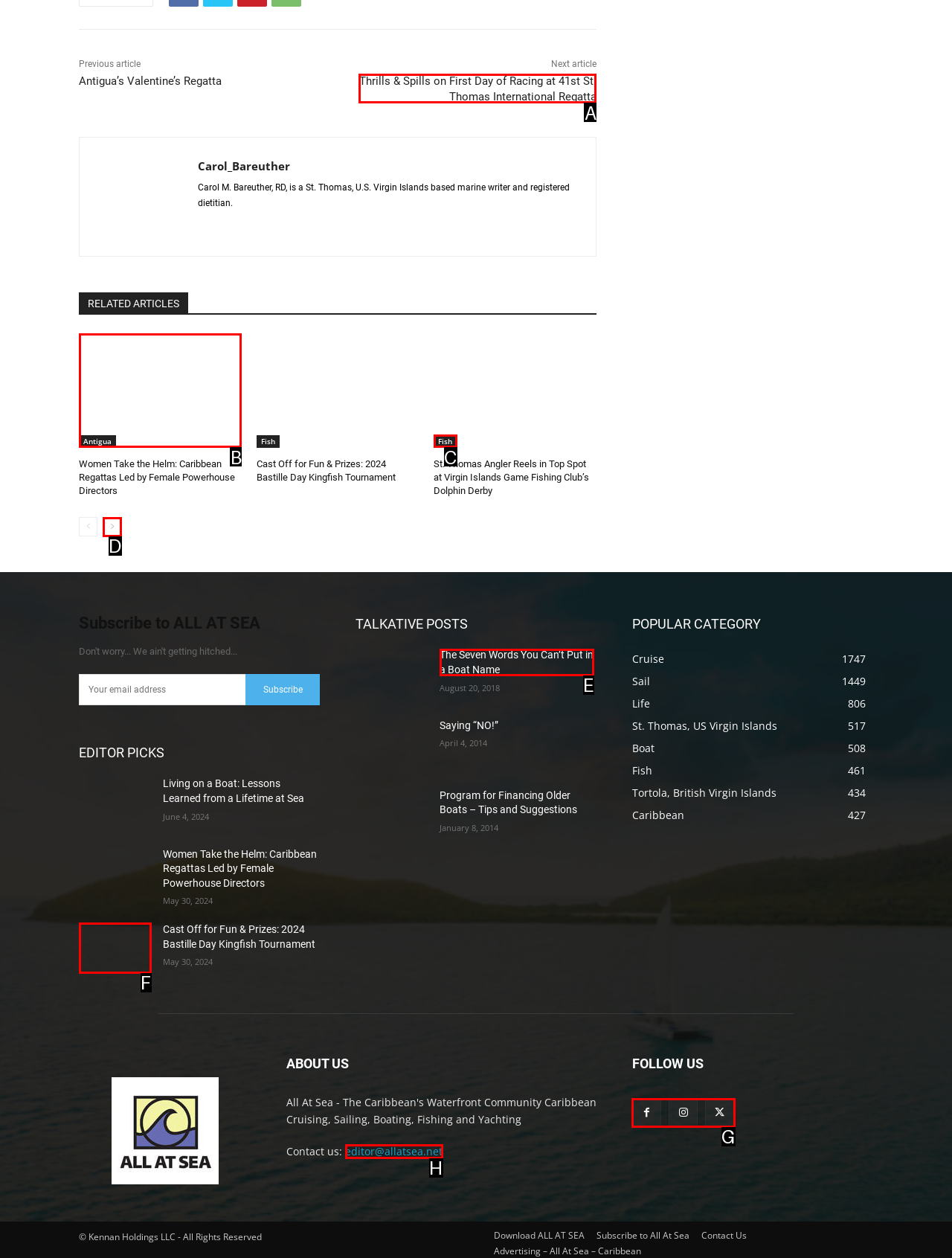To complete the task: Follow ALL AT SEA on social media, select the appropriate UI element to click. Respond with the letter of the correct option from the given choices.

G